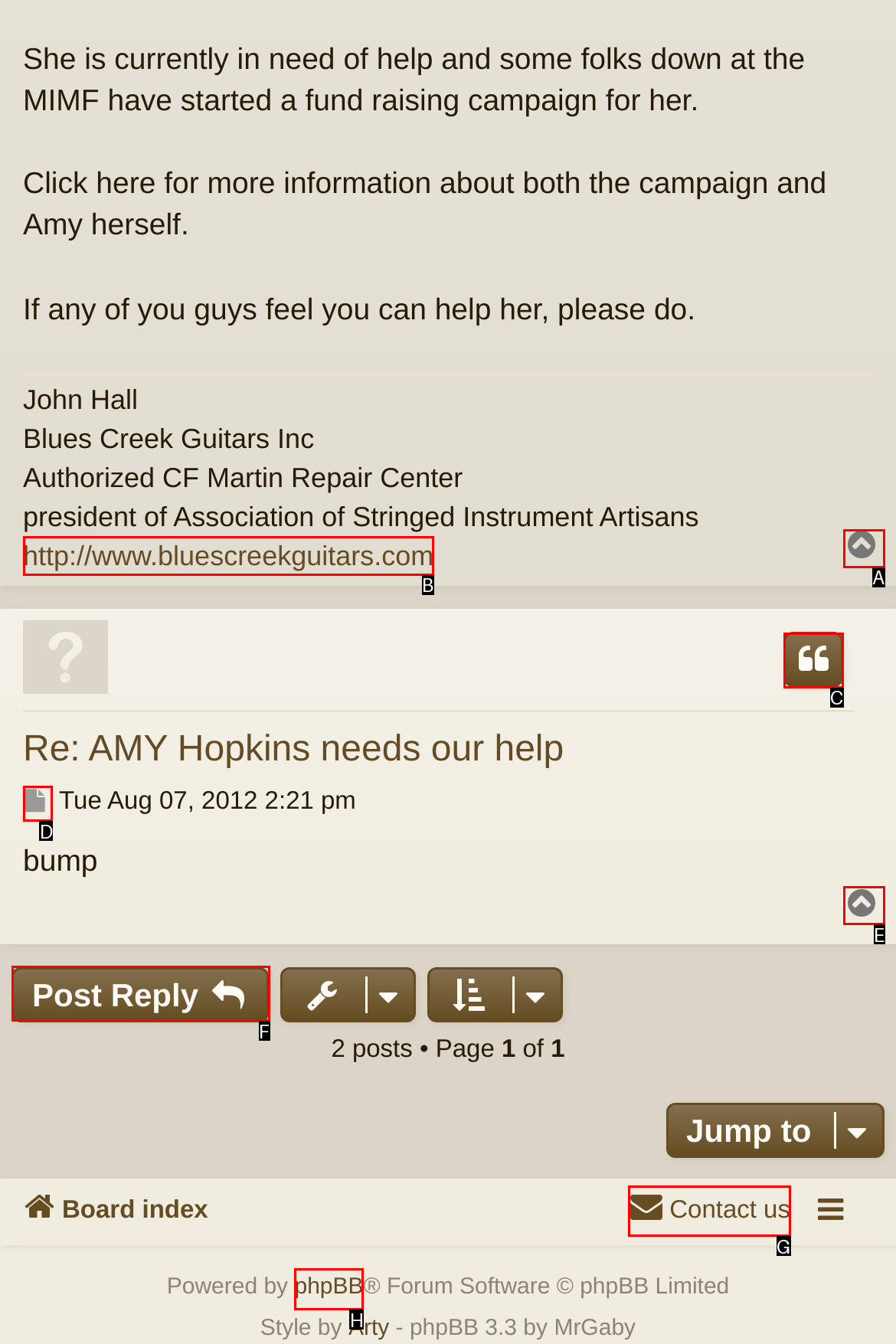Which lettered option should I select to achieve the task: Post a reply according to the highlighted elements in the screenshot?

F